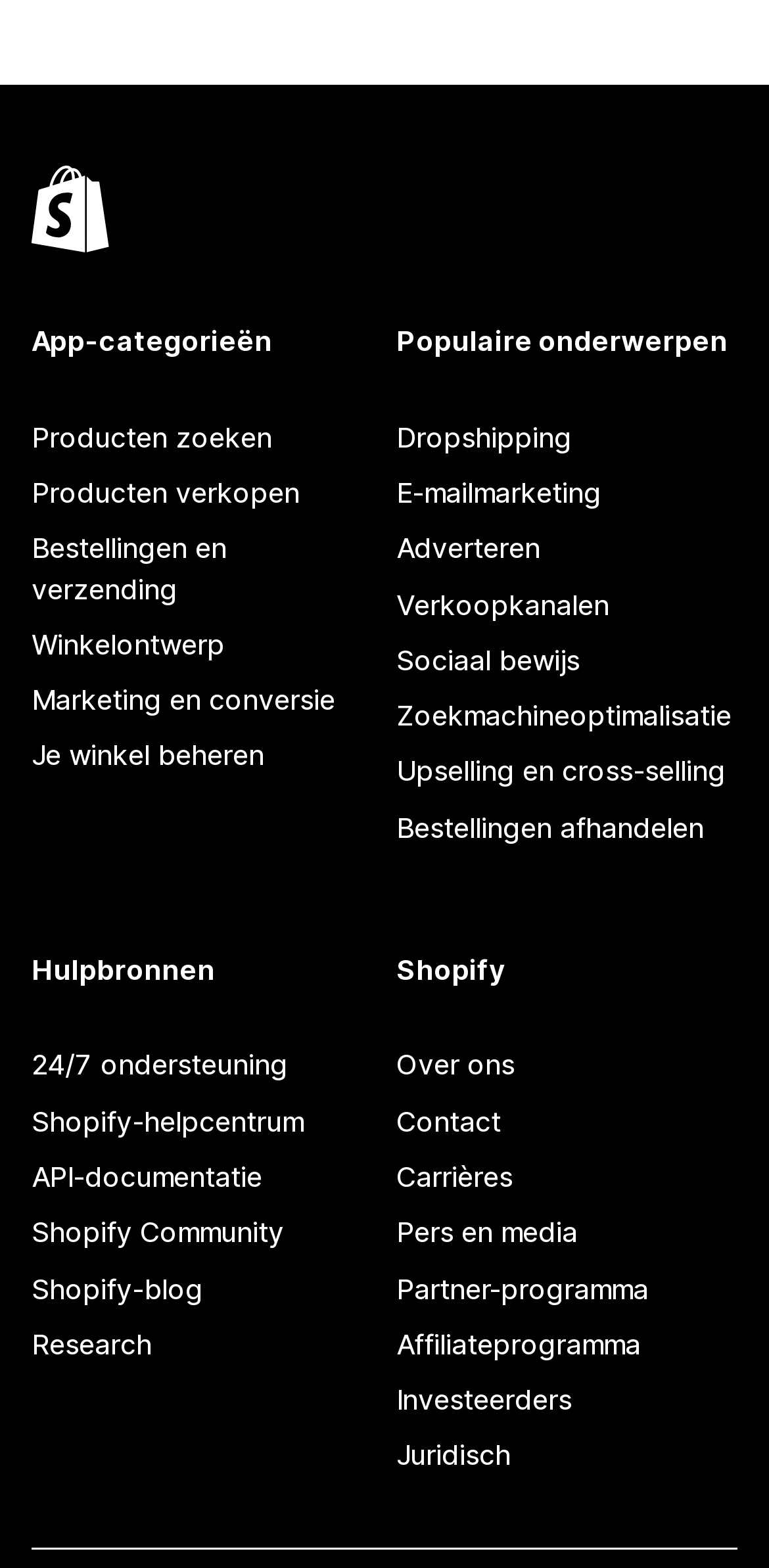How many sections are on this webpage?
Could you answer the question in a detailed manner, providing as much information as possible?

There are three main sections on this webpage: 'App-categorieën' section, 'Populaire onderwerpen' section, and 'Hulpbronnen' section, each with its own set of links and resources.